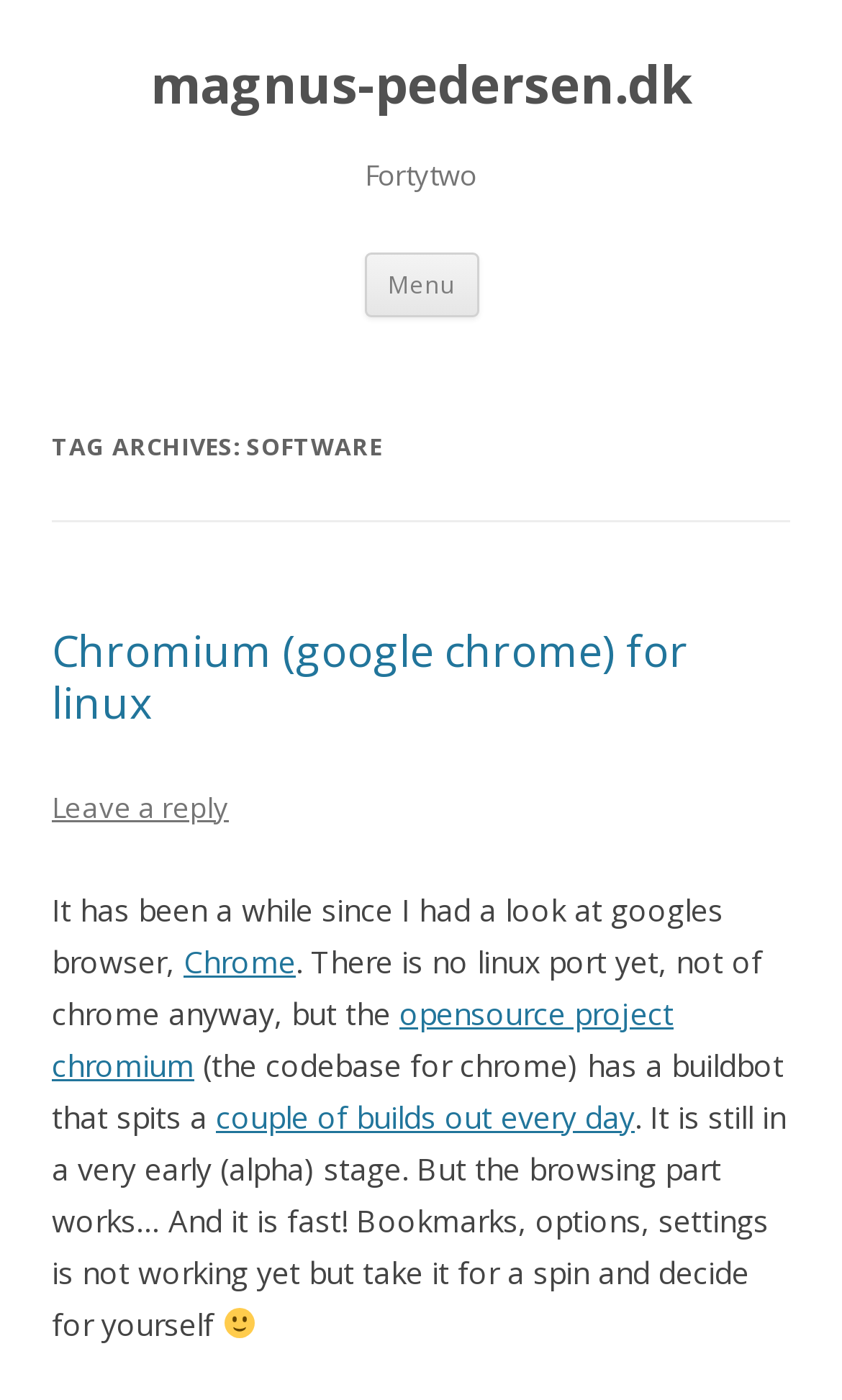Using the information in the image, give a detailed answer to the following question: What is the name of the website?

The name of the website can be found in the heading element at the top of the page, which reads 'magnus-pedersen.dk'.